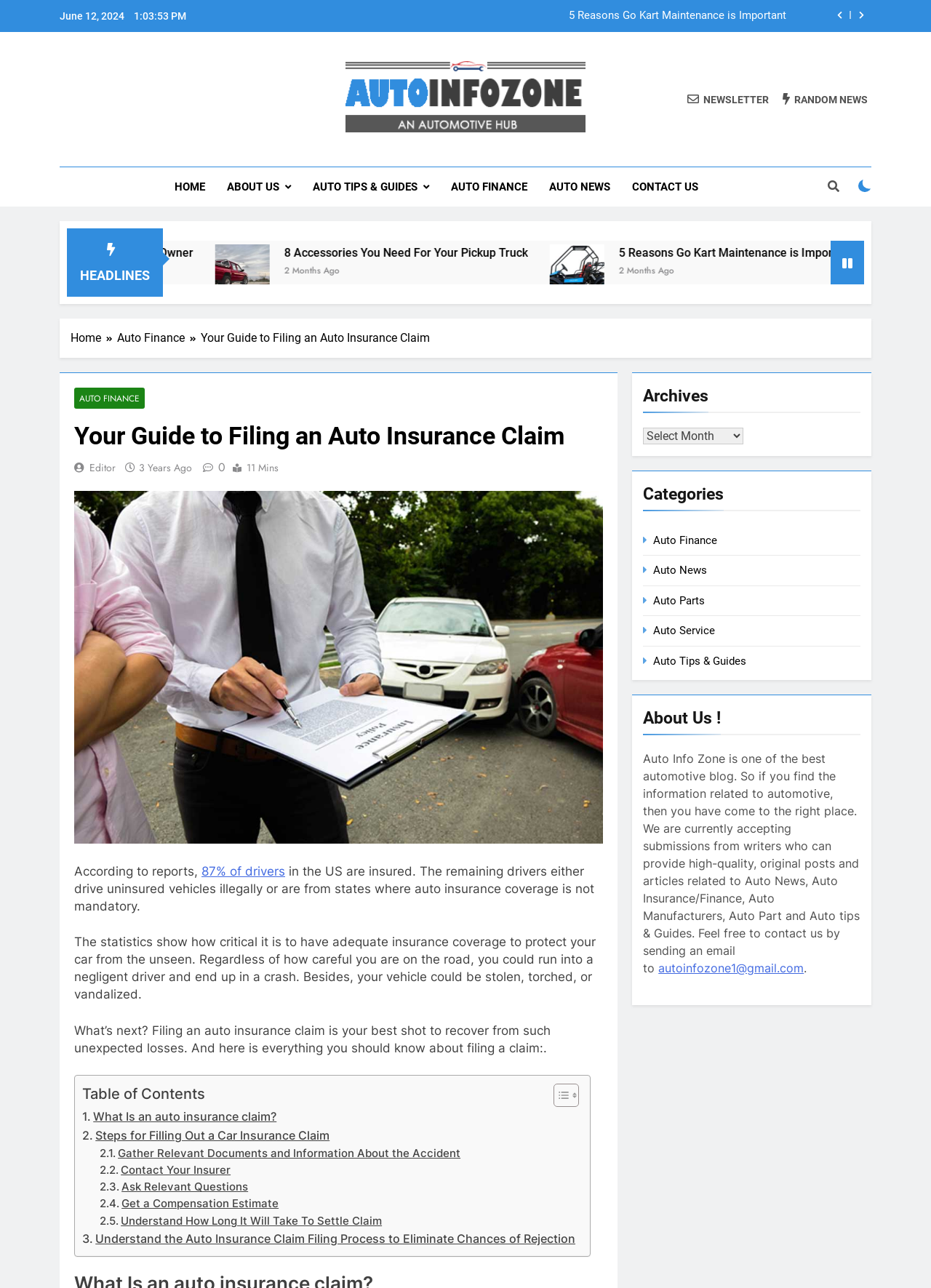Please give a one-word or short phrase response to the following question: 
What is the importance of having adequate insurance coverage?

To protect from unseen events